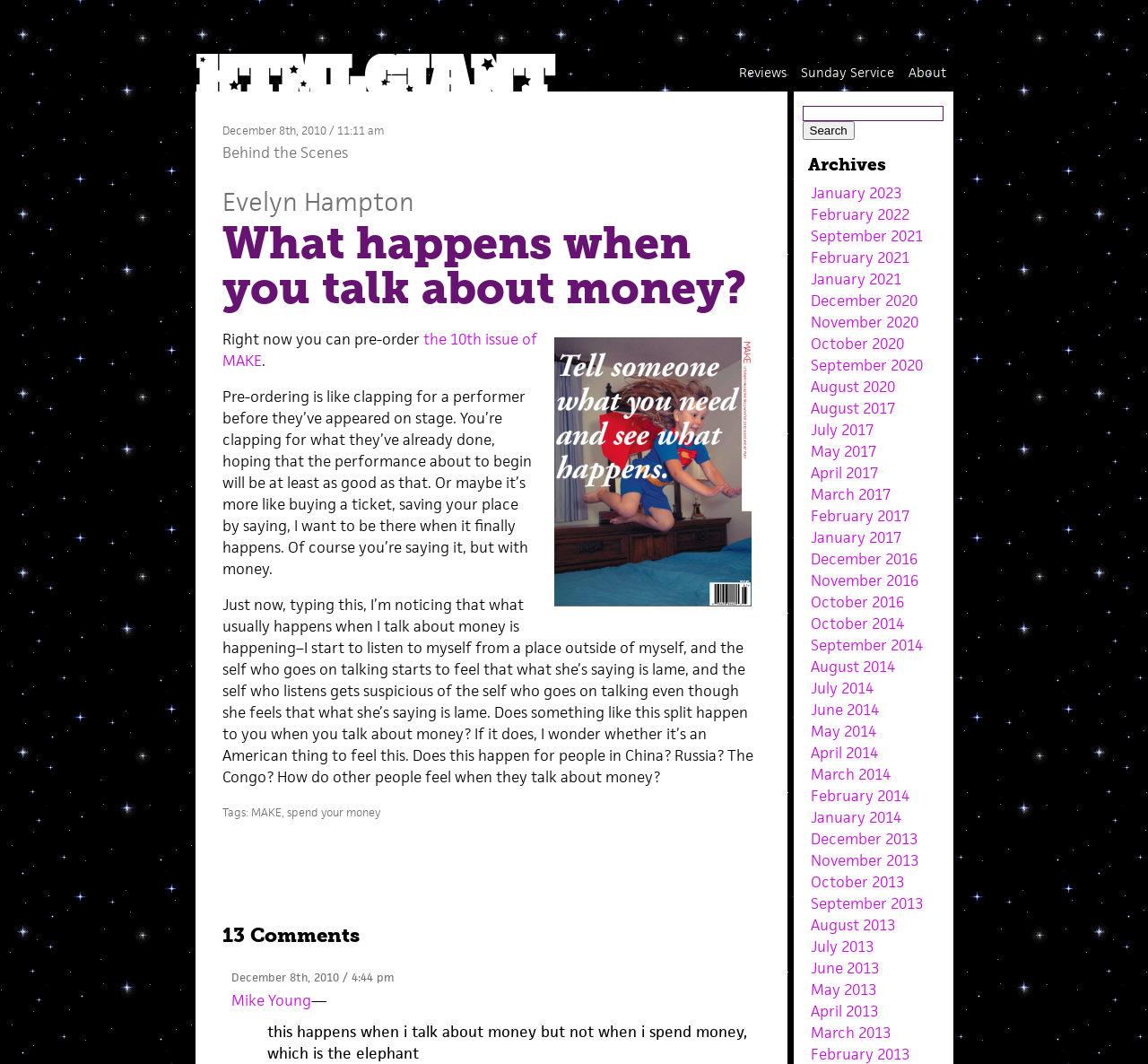Can you pinpoint the bounding box coordinates for the clickable element required for this instruction: "Click the 'About' link"? The coordinates should be four float numbers between 0 and 1, i.e., [left, top, right, bottom].

[0.791, 0.06, 0.824, 0.076]